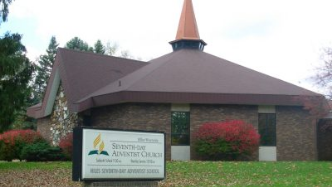Please provide a comprehensive answer to the question below using the information from the image: What surrounds the church building?

Upon analyzing the image, I observed that the church building is surrounded by well-maintained gardens, which feature vibrant shrubs that add splashes of color to the scene. These gardens create a serene and welcoming atmosphere around the church.